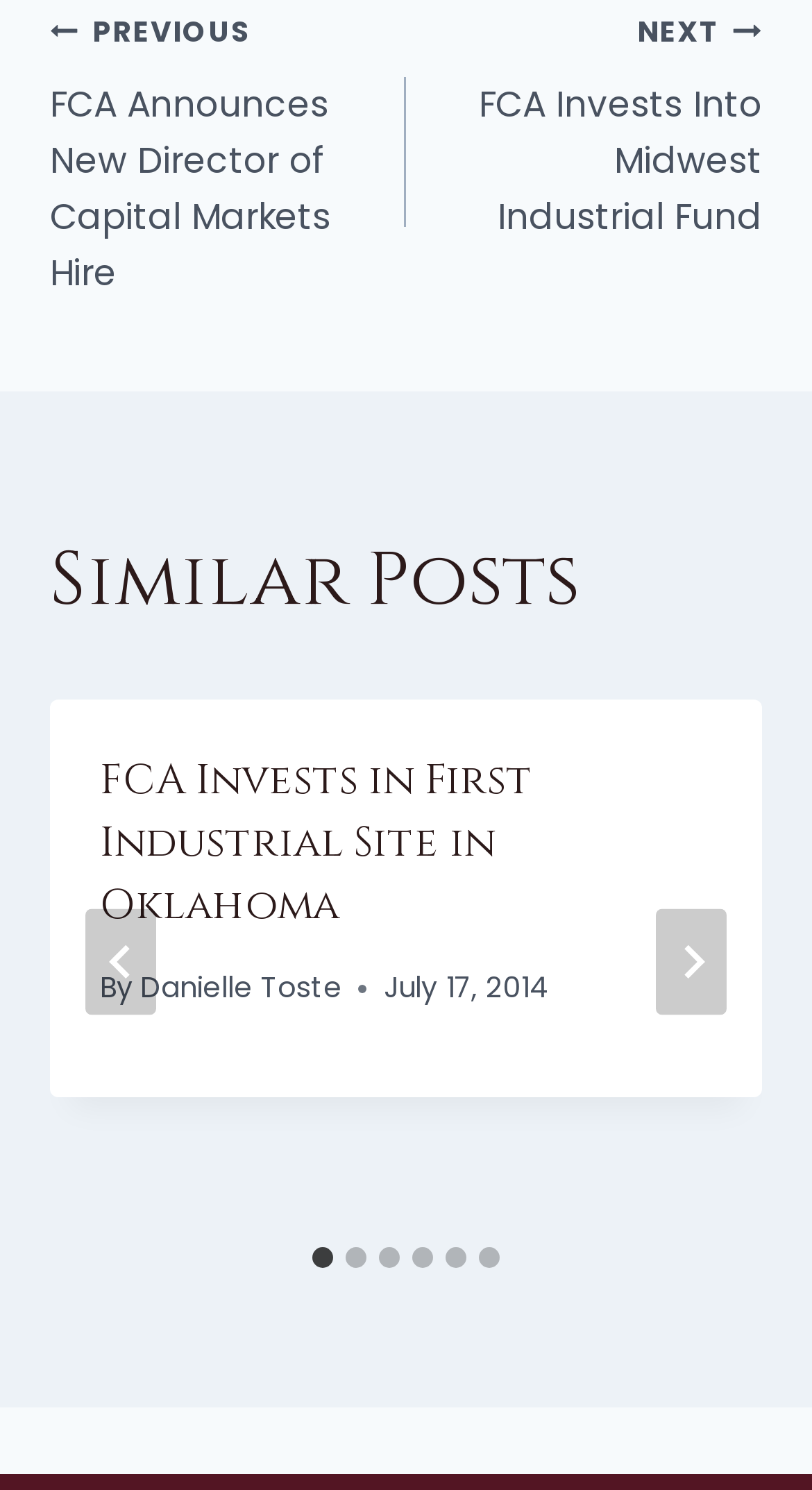Identify the bounding box coordinates for the region of the element that should be clicked to carry out the instruction: "Select slide 2". The bounding box coordinates should be four float numbers between 0 and 1, i.e., [left, top, right, bottom].

[0.426, 0.837, 0.451, 0.851]